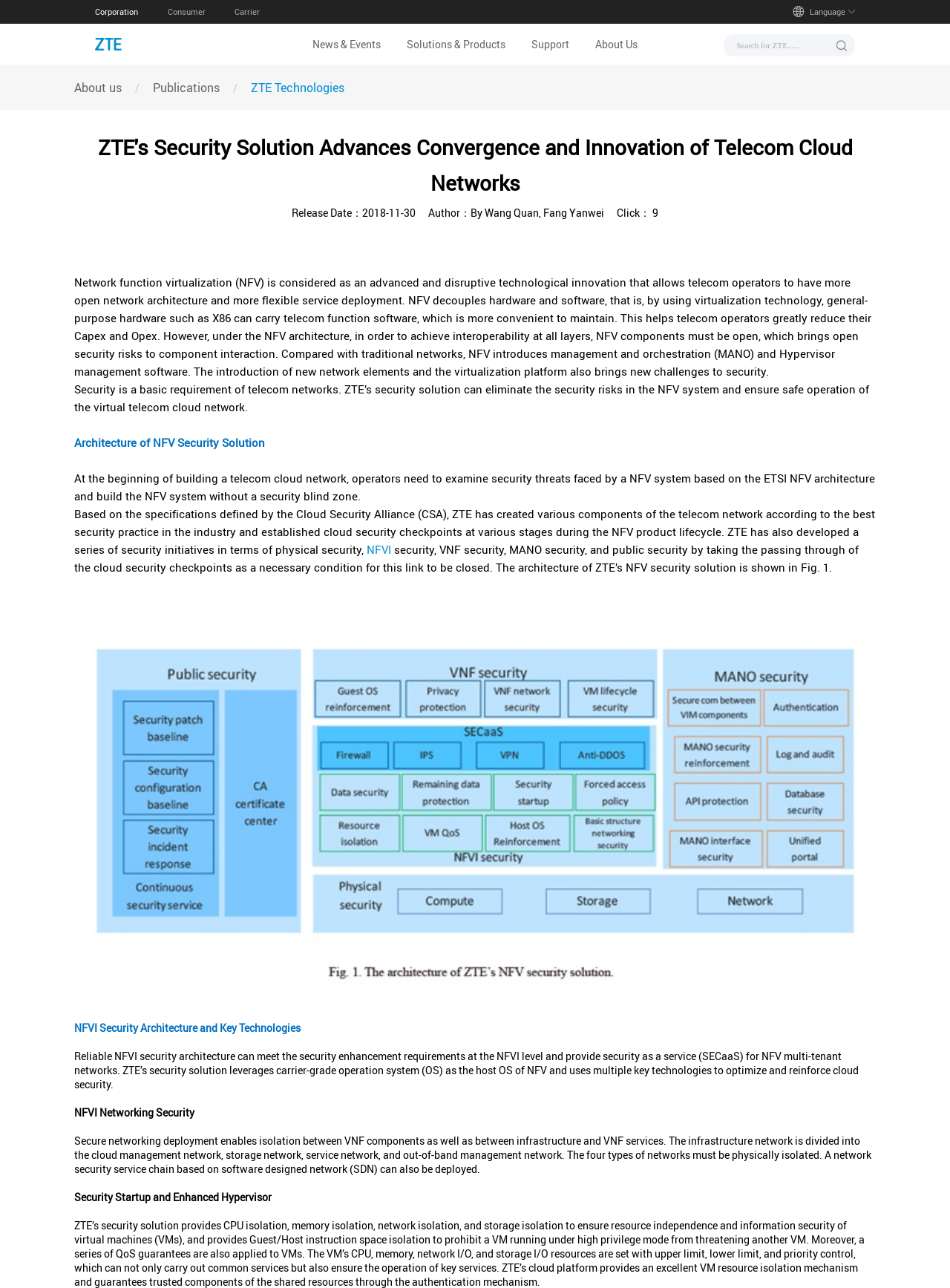Provide a brief response in the form of a single word or phrase:
What is the company name?

ZTE